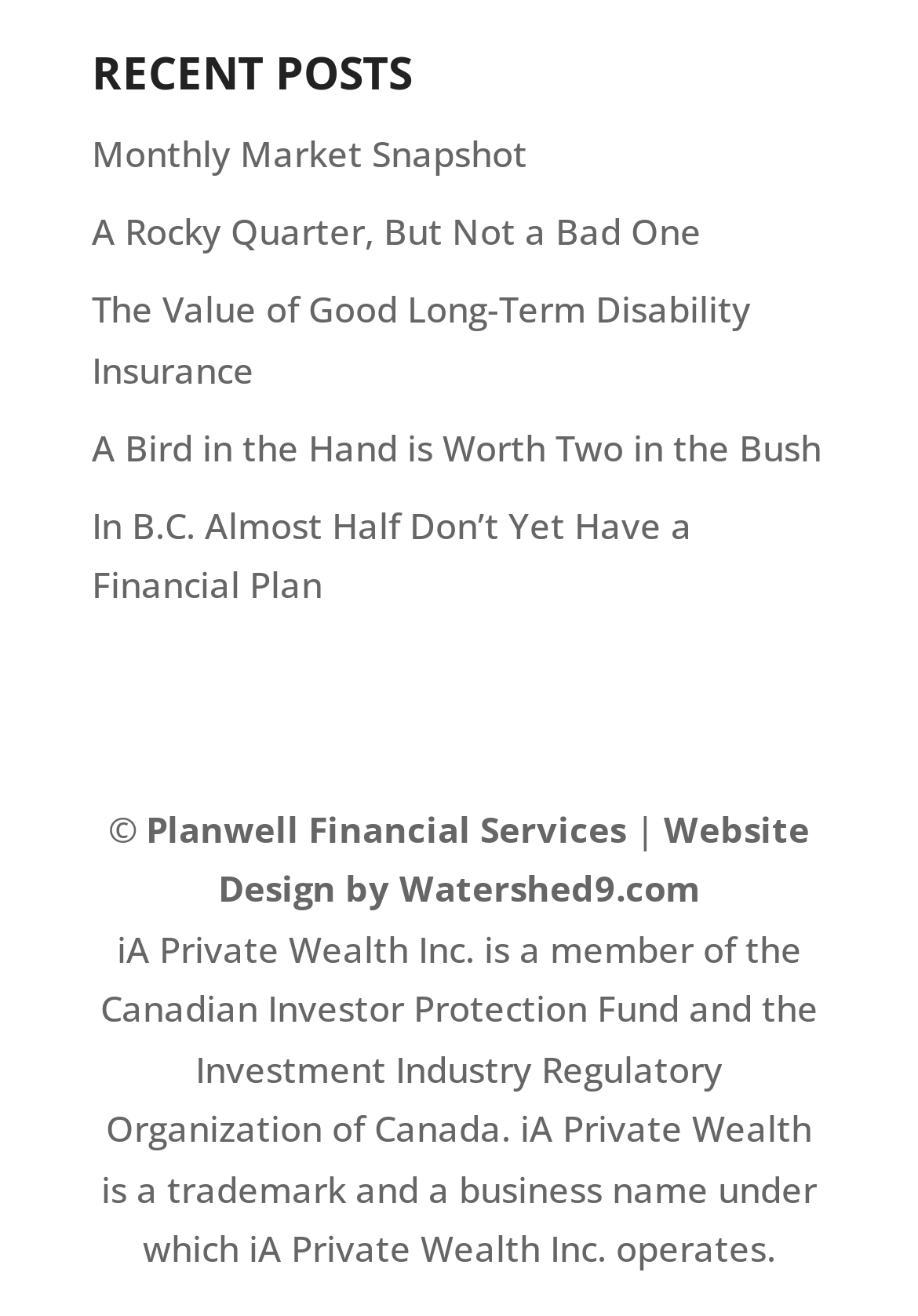Give a concise answer using one word or a phrase to the following question:
How many recent posts are listed?

5